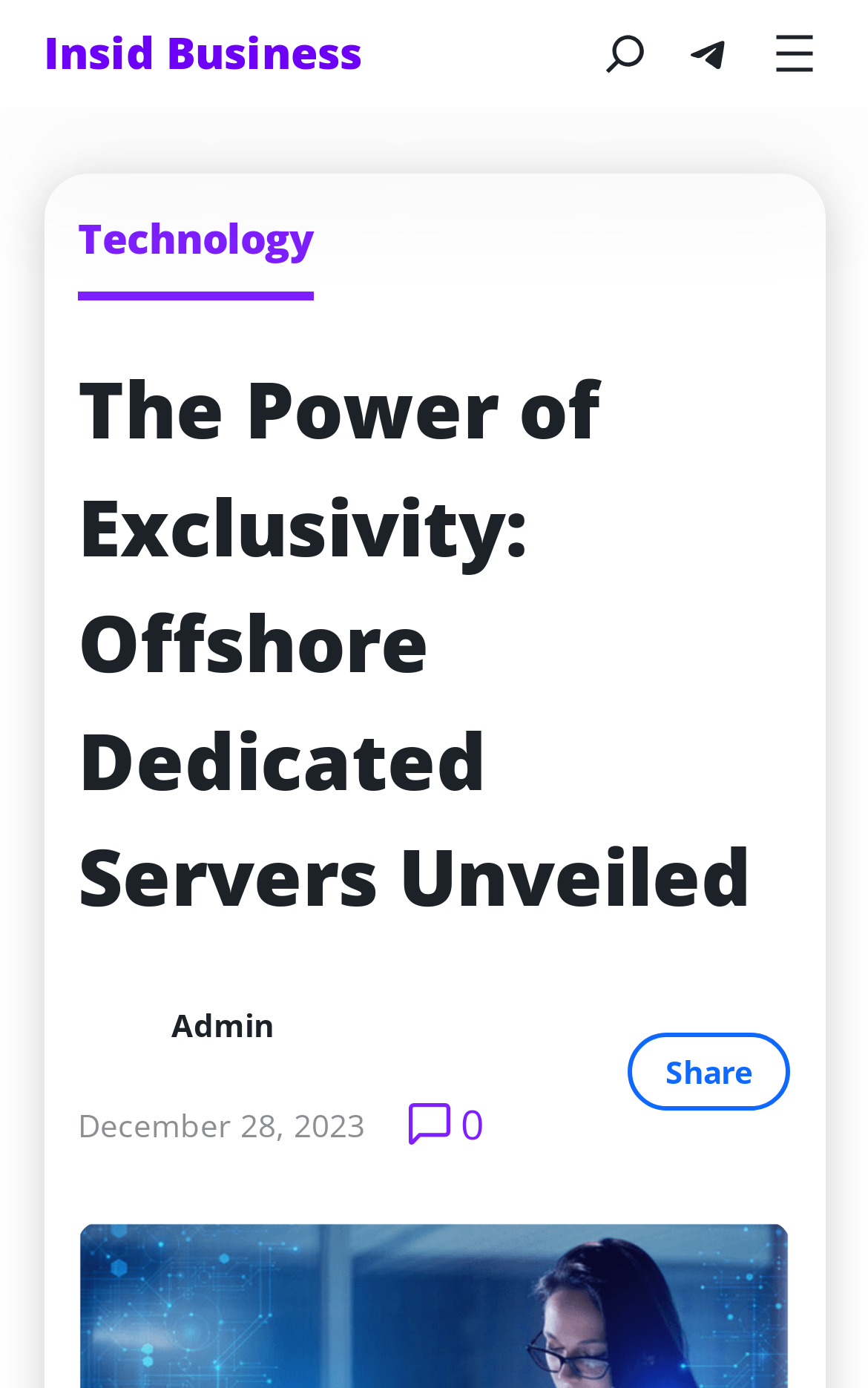What is the purpose of the 'Share' link?
Please use the image to deliver a detailed and complete answer.

The 'Share' link is likely used to share the article on social media or other platforms, as it is placed at the bottom of the article along with the date and image.